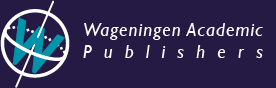Describe every aspect of the image in depth.

The image features the logo of Wageningen Academic Publishers, prominently displayed with a modern design. The logo consists of a stylized representation of a globe or circular emblem, integrating elements that suggest scientific inquiry or academic excellence. The name "Wageningen Academic Publishers" is clearly presented alongside the logo, emphasizing their focus on the dissemination of scholarly research and publications. This logo symbolizes the publisher's commitment to advancing knowledge in fields such as agriculture, life sciences, and environmental studies, reflecting their role in the academic community.